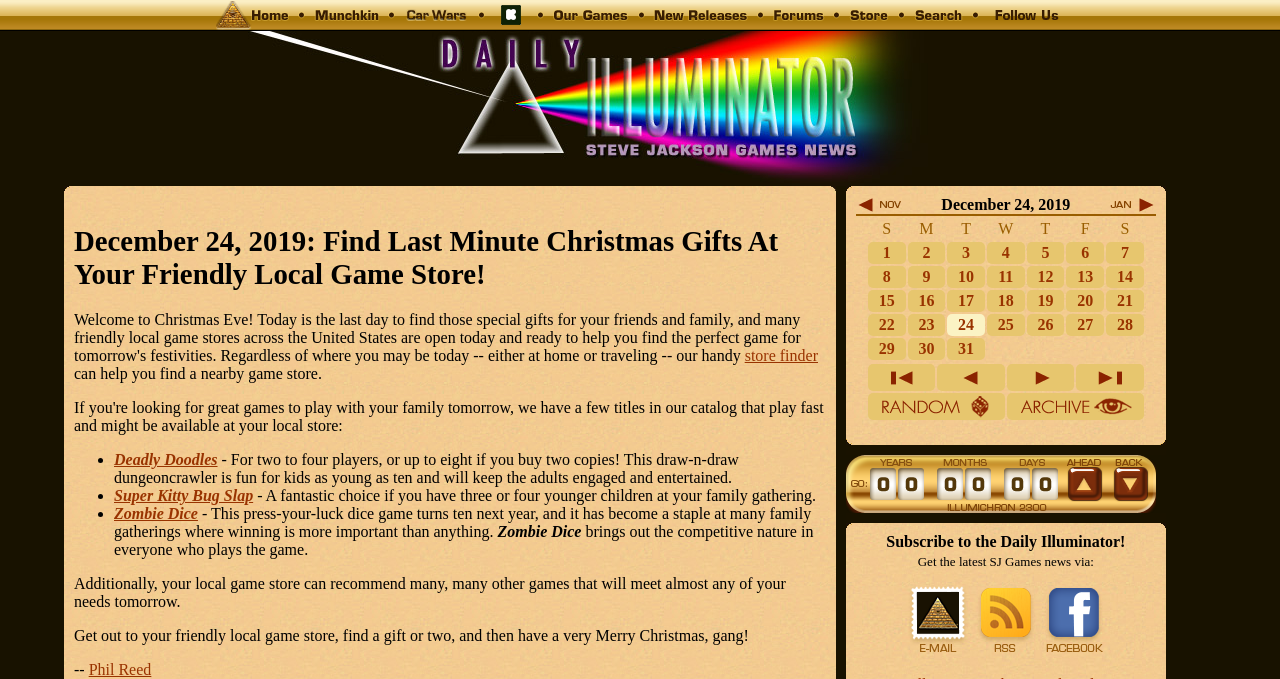What is the date of the 'Daily Illuminator' article?
Provide an in-depth and detailed explanation in response to the question.

I found the answer by looking at the heading 'December 24, 2019: Find Last Minute Christmas Gifts At Your Friendly Local Game Store!' which is located at the top of the 'Daily Illuminator' section.